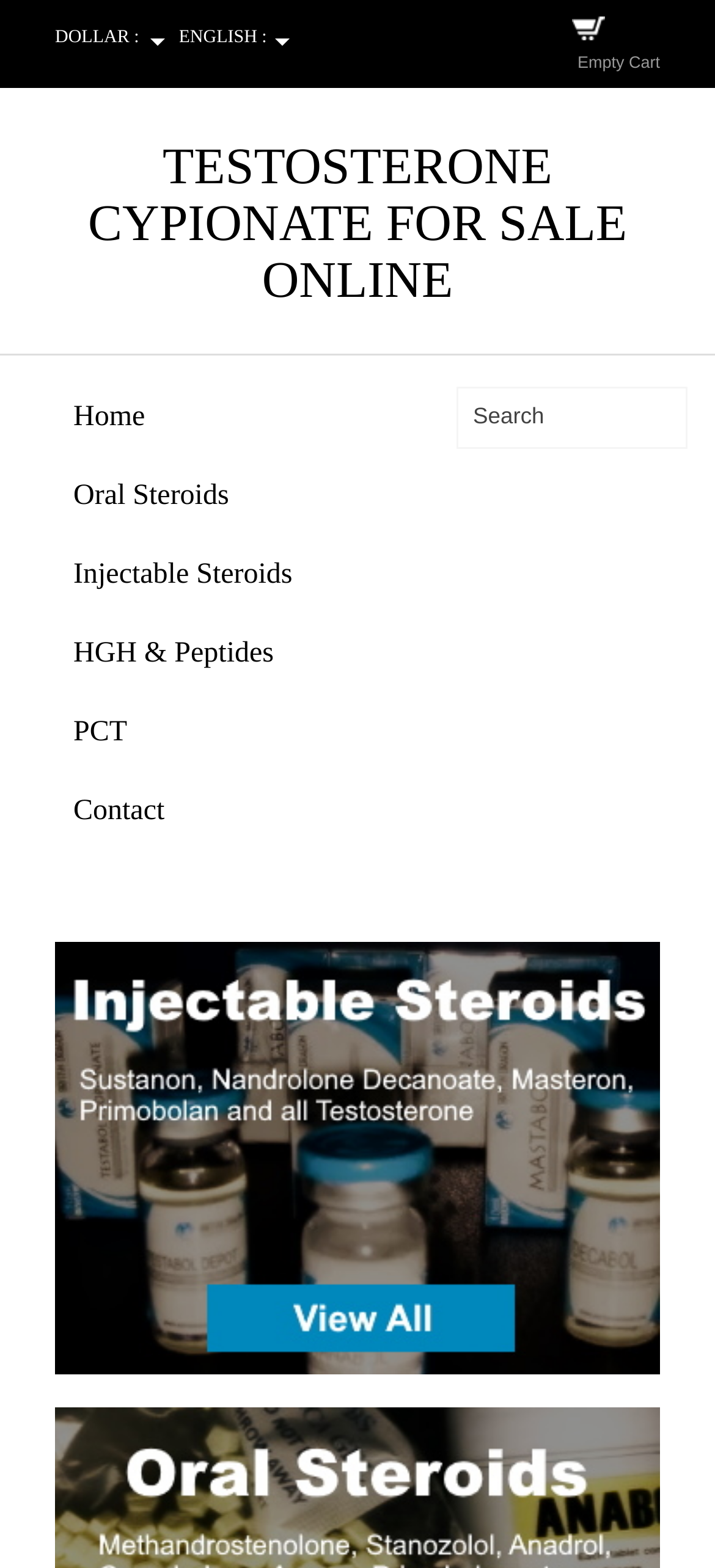Point out the bounding box coordinates of the section to click in order to follow this instruction: "Empty Cart".

[0.808, 0.034, 0.923, 0.046]